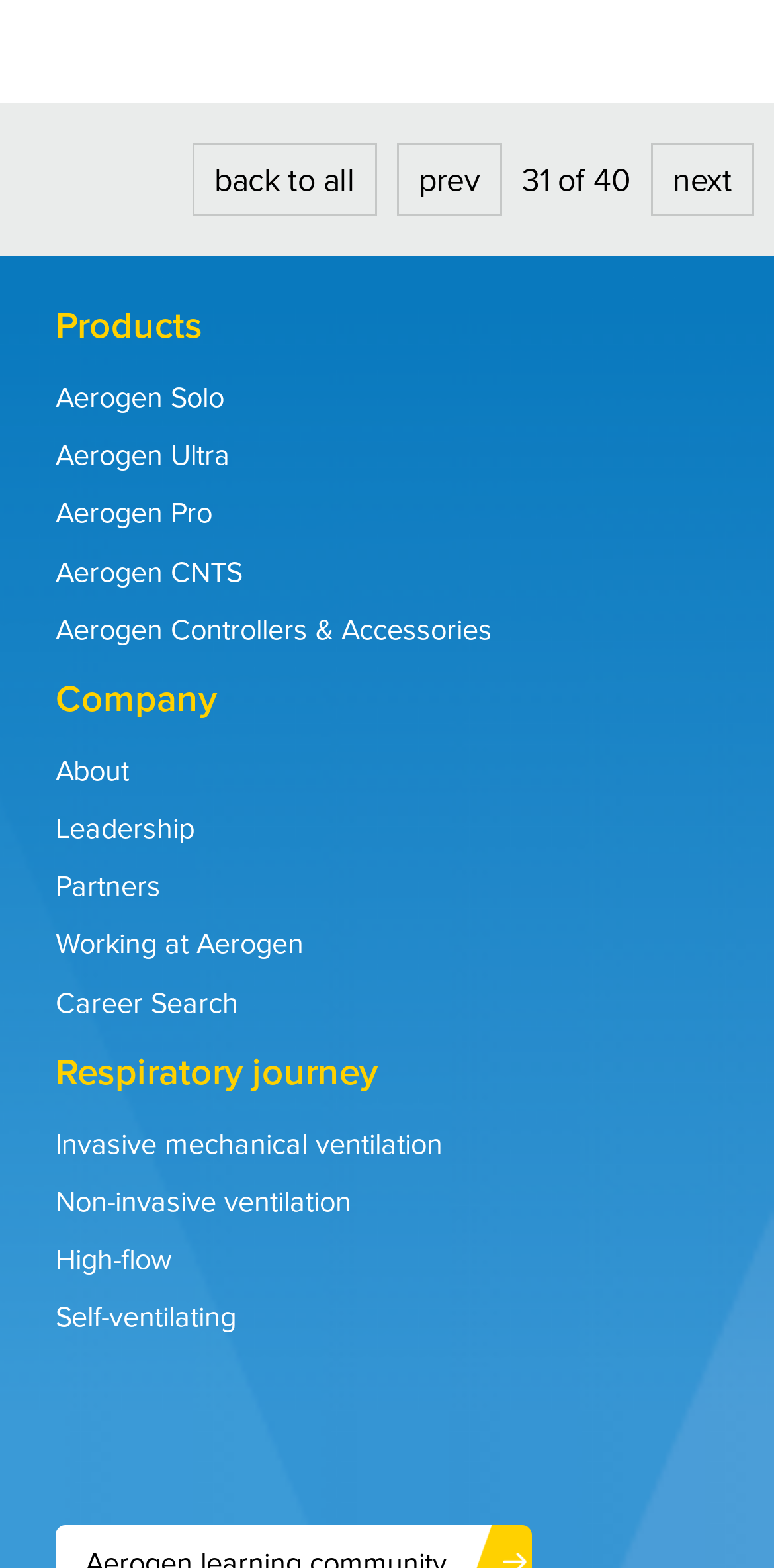Highlight the bounding box of the UI element that corresponds to this description: "Working at Aerogen".

[0.072, 0.588, 0.392, 0.616]